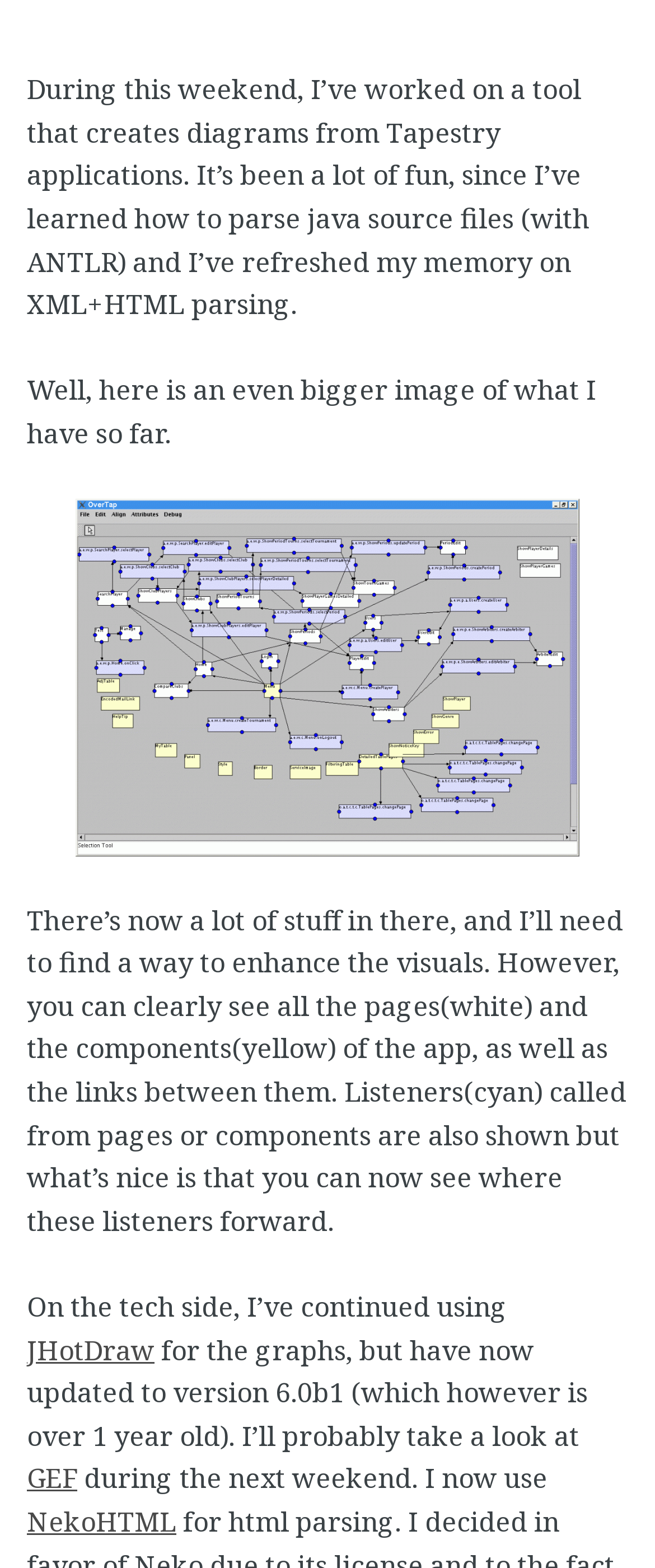Find the bounding box coordinates for the UI element that matches this description: "GEF".

[0.041, 0.931, 0.118, 0.955]